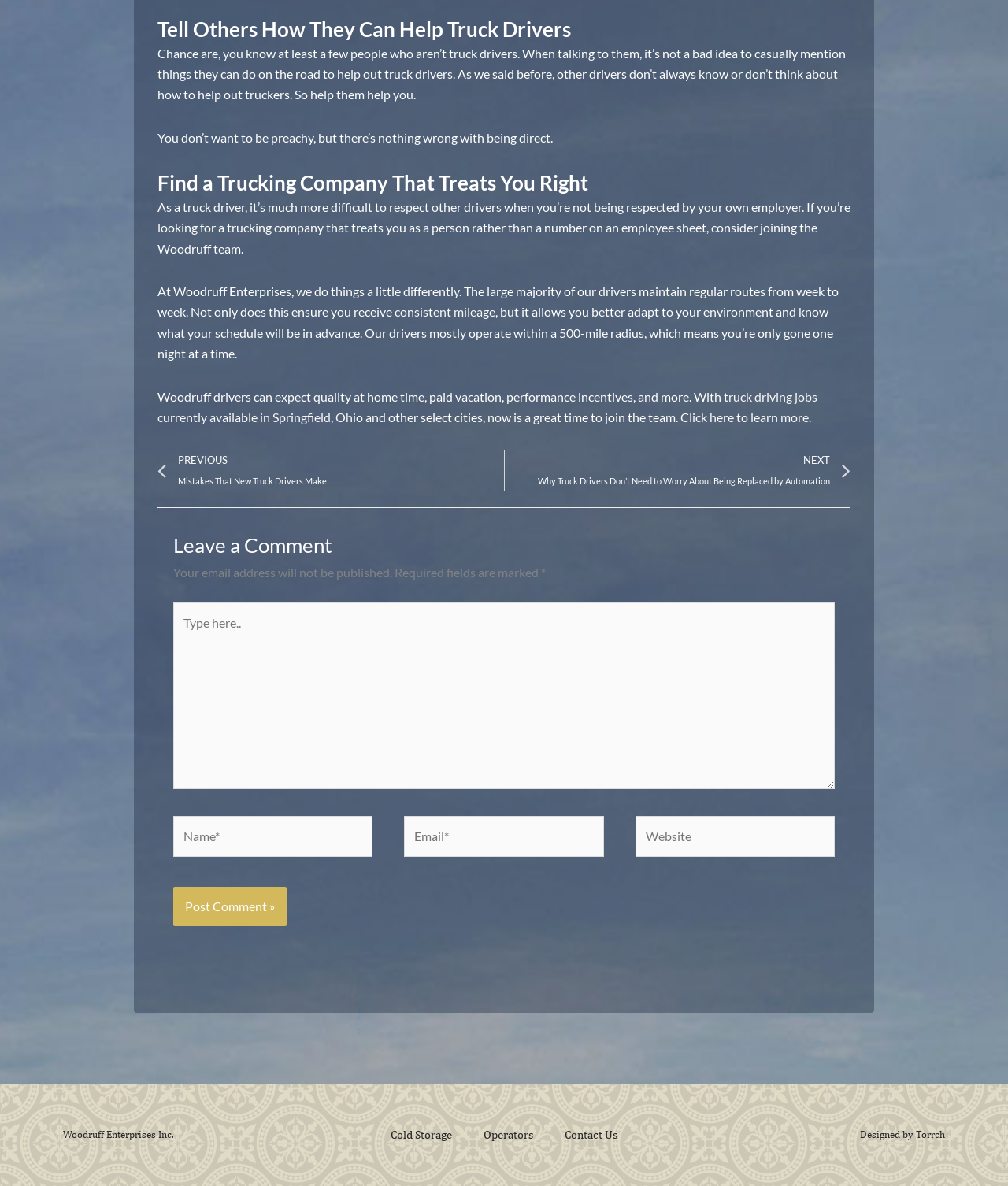What is the name of the trucking company mentioned?
Look at the screenshot and respond with one word or a short phrase.

Woodruff Enterprises